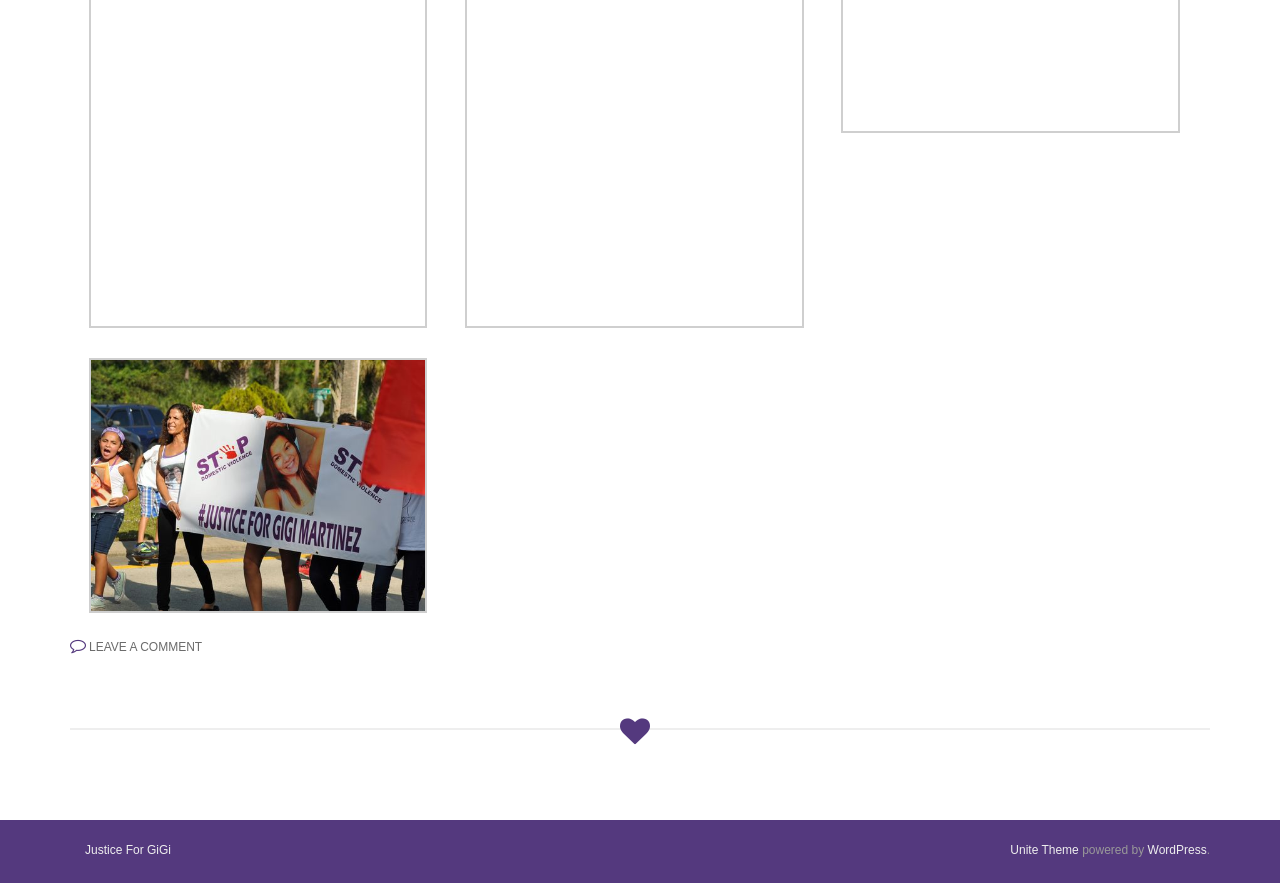Bounding box coordinates are to be given in the format (top-left x, top-left y, bottom-right x, bottom-right y). All values must be floating point numbers between 0 and 1. Provide the bounding box coordinate for the UI element described as: WordPress

[0.896, 0.955, 0.943, 0.971]